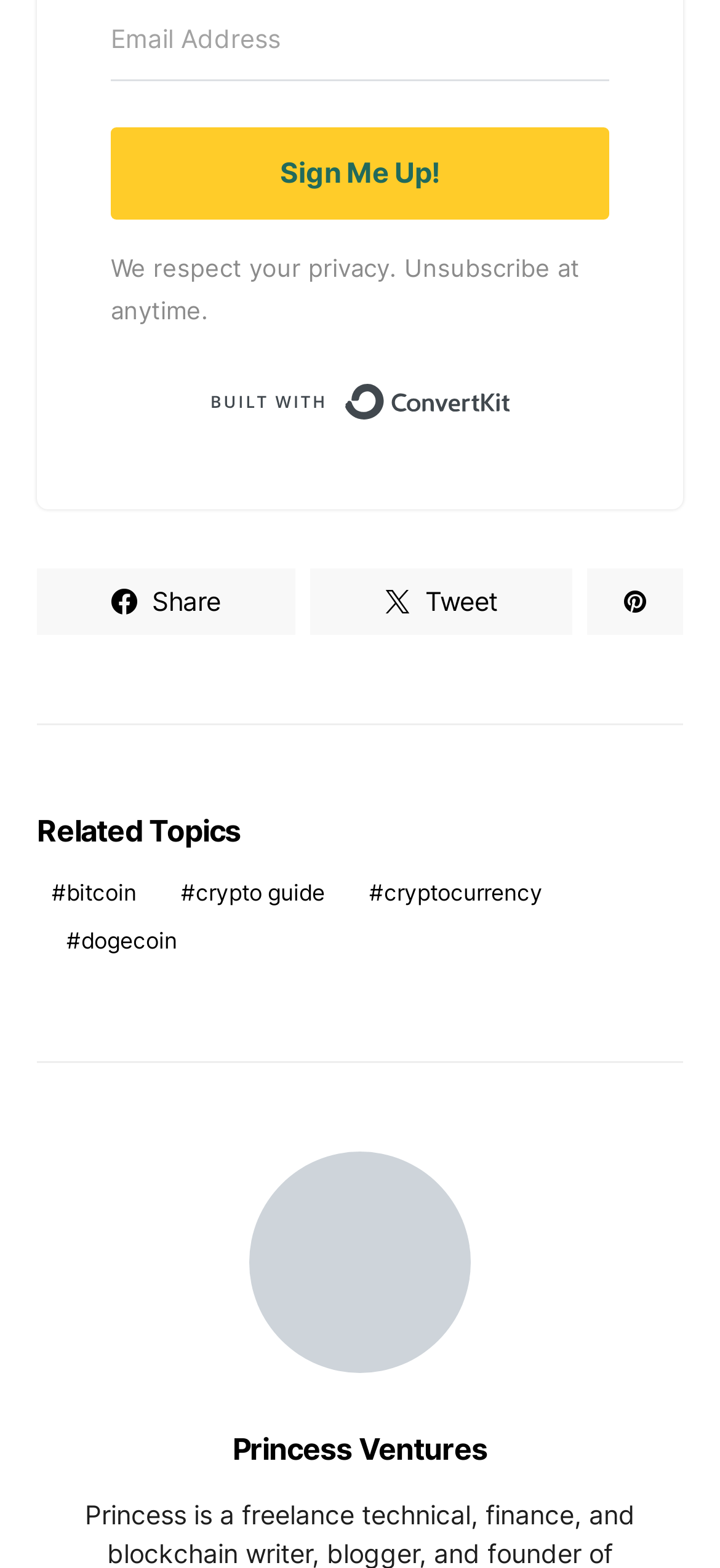What is the symbol on the third social media link?
Please describe in detail the information shown in the image to answer the question.

The third social media link has an OCR text of '', which is a Unicode character representing the Facebook logo, indicating that the link is for sharing on Facebook.